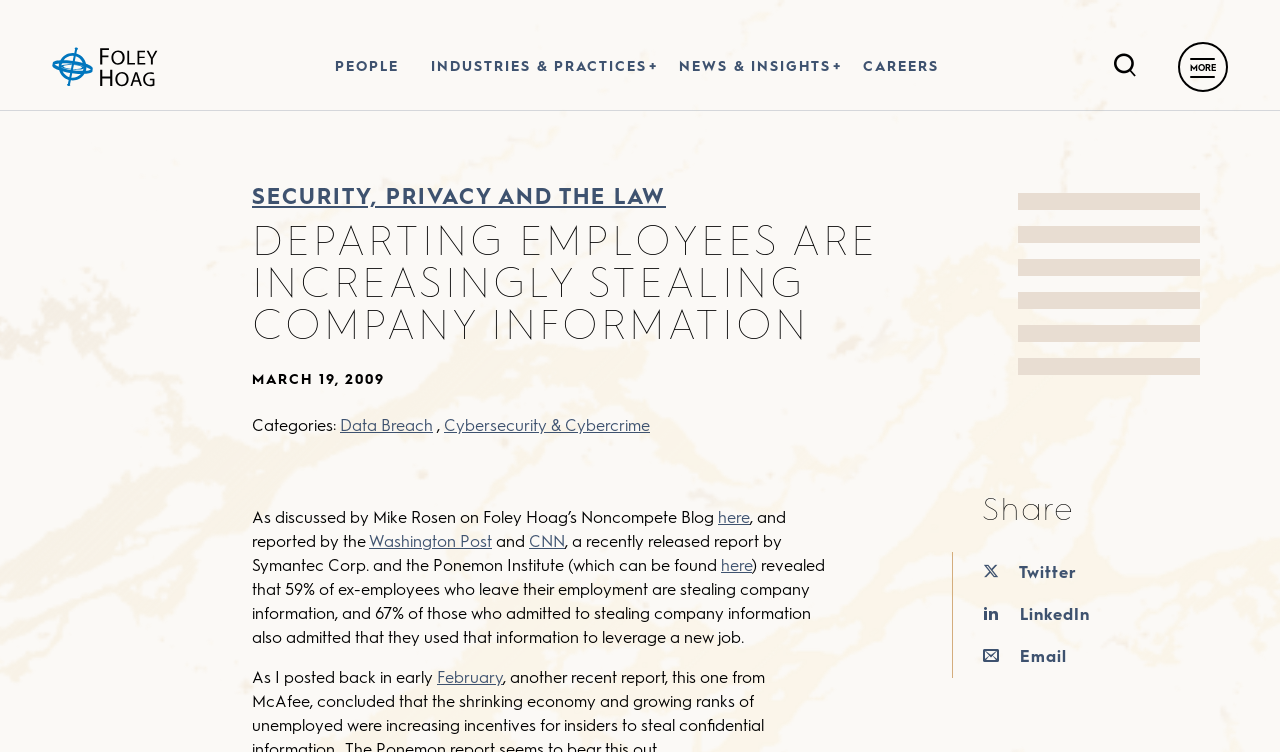Identify the bounding box coordinates of the area that should be clicked in order to complete the given instruction: "Search for something". The bounding box coordinates should be four float numbers between 0 and 1, i.e., [left, top, right, bottom].

[0.859, 0.056, 0.898, 0.122]